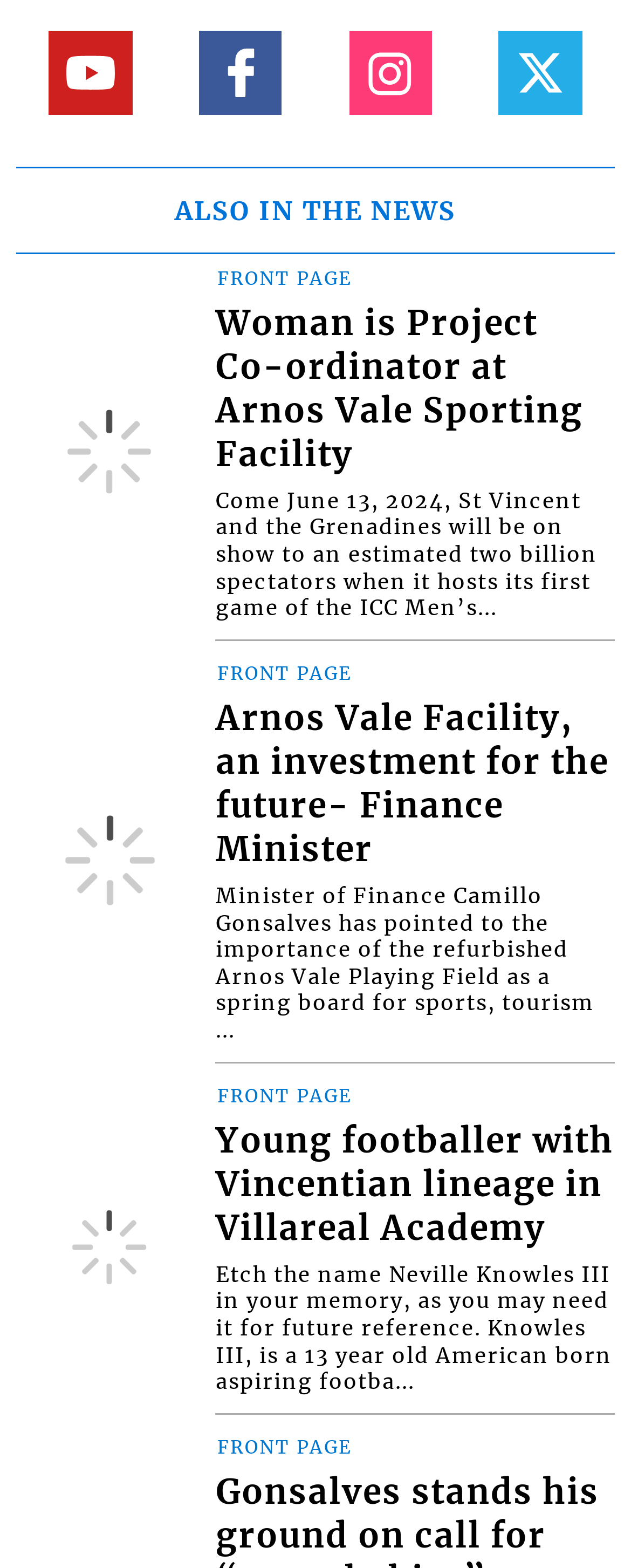Identify the bounding box of the HTML element described here: "aria-label="Link to page in youtube"". Provide the coordinates as four float numbers between 0 and 1: [left, top, right, bottom].

[0.078, 0.02, 0.209, 0.073]